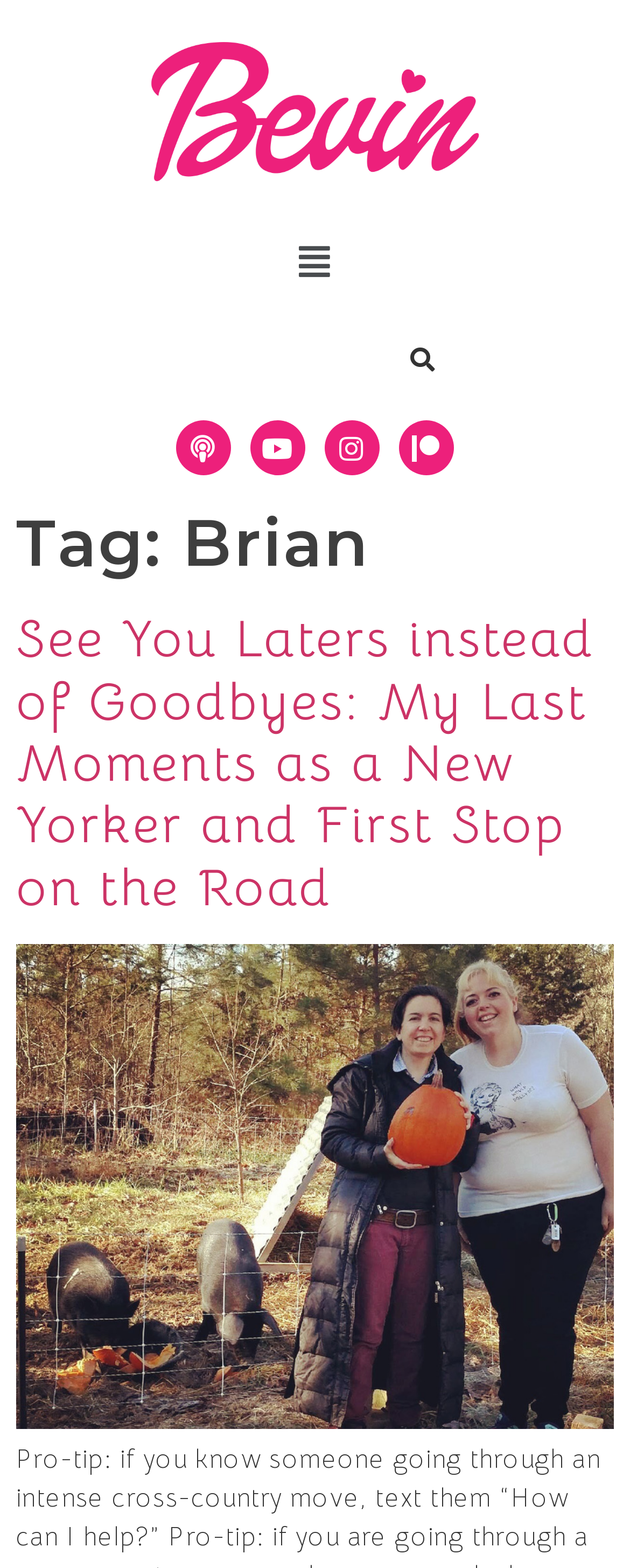What is the purpose of the search box?
Answer the question in as much detail as possible.

The search box is located at the top center of the webpage, and it is used to search for content within the website, with a placeholder text 'Search'.